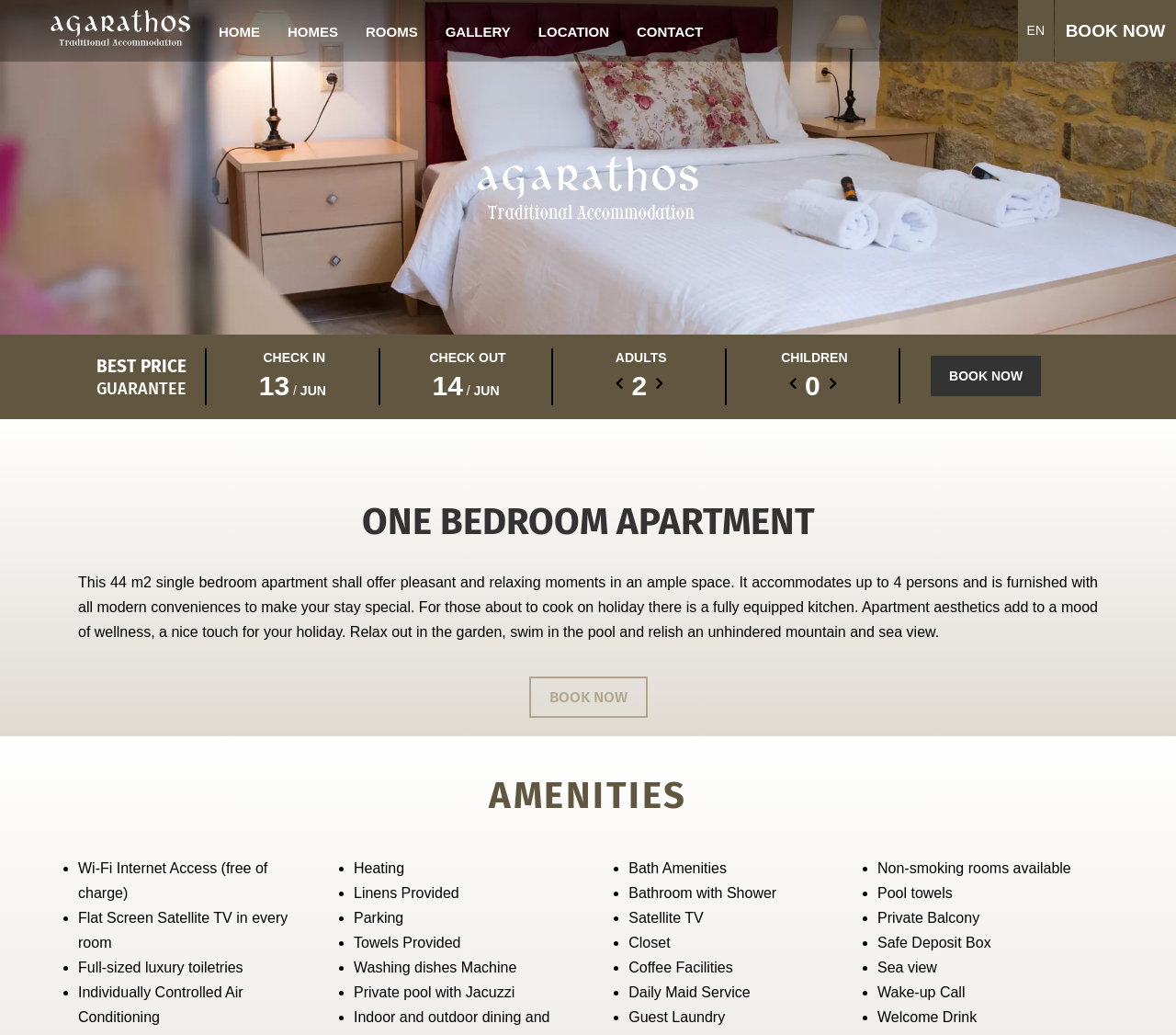Produce a meticulous description of the webpage.

This webpage is about a one-bedroom apartment, specifically the "Agarathos" apartment. At the top of the page, there is a navigation menu with links to "HOME", "HOMES", "ROOMS", "GALLERY", "LOCATION", and "CONTACT". Below the navigation menu, there is a logo of "Agarathos" on the left side, and a language selection button "EN" on the right side. 

On the top-right corner, there is a "BOOK NOW" button. Below the navigation menu, there is a large image of the apartment, taking up most of the width of the page. 

To the left of the image, there are three headings: "BEST PRICE GUARANTEE", "CHECK IN", and "CHECK OUT" with corresponding dates and a dropdown menu for adults and children. 

Below the image, there is a heading "ONE BEDROOM APARTMENT" followed by a detailed description of the apartment, including its size, capacity, and amenities. 

Further down, there is a "BOOK NOW" button and a heading "AMENITIES" with a list of amenities provided, including Wi-Fi, satellite TV, air conditioning, and more. The list is divided into three columns, with each column containing several amenities. 

Overall, the webpage provides a detailed description of the one-bedroom apartment, its amenities, and a call-to-action to book the apartment.